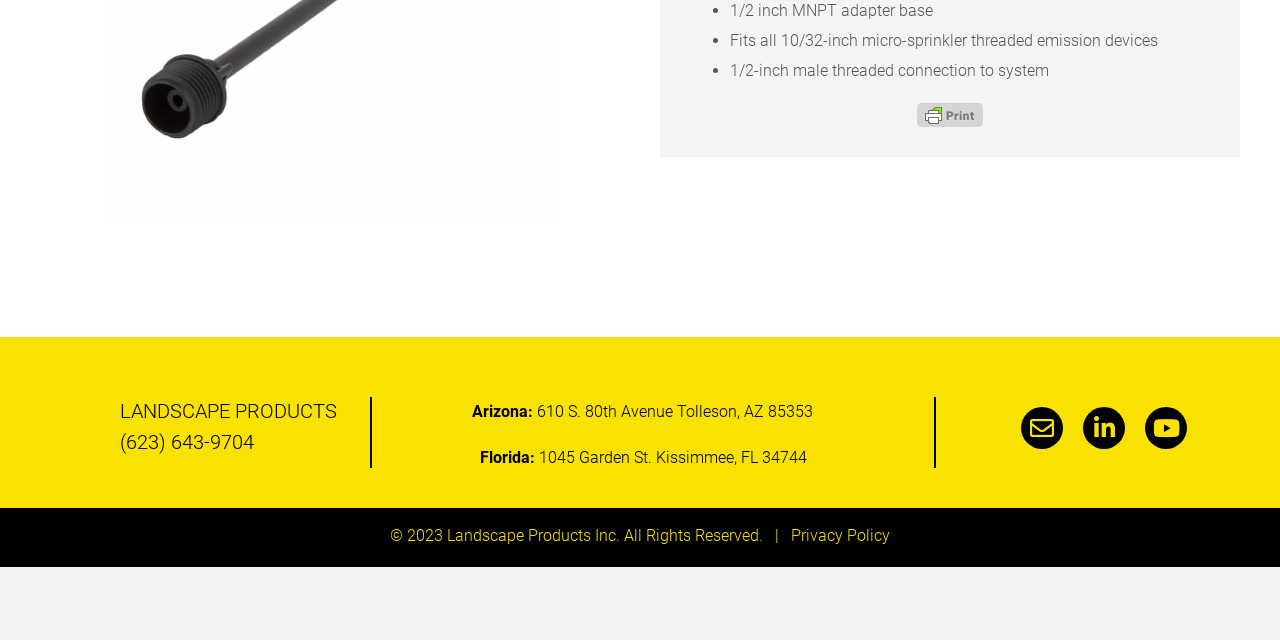Provide the bounding box coordinates in the format (top-left x, top-left y, bottom-right x, bottom-right y). All values are floating point numbers between 0 and 1. Determine the bounding box coordinate of the UI element described as: title="Printer Friendly, PDF & Email"

[0.716, 0.158, 0.768, 0.199]